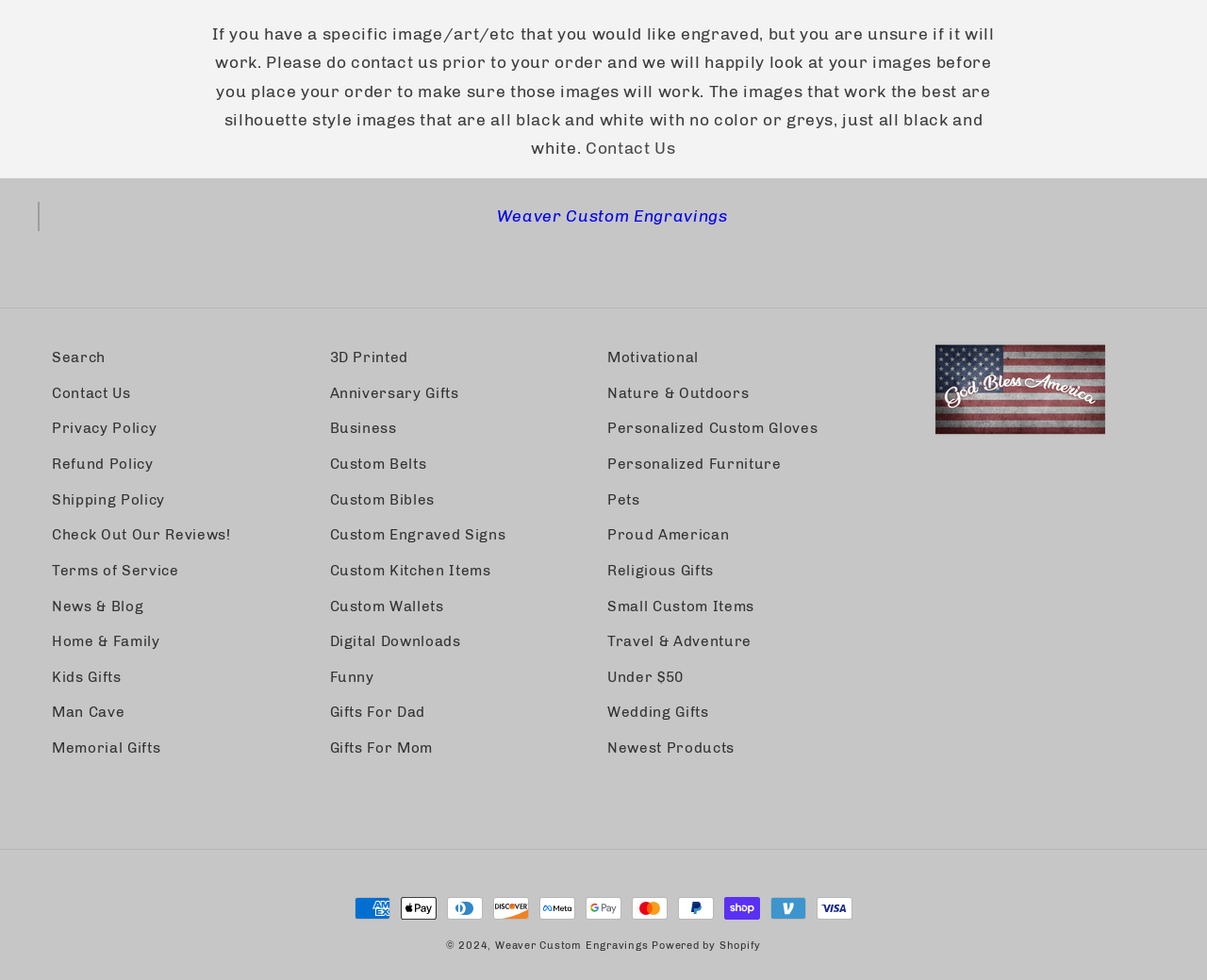Identify the bounding box coordinates of the element to click to follow this instruction: 'Make a payment with Visa'. Ensure the coordinates are four float values between 0 and 1, provided as [left, top, right, bottom].

[0.677, 0.915, 0.706, 0.938]